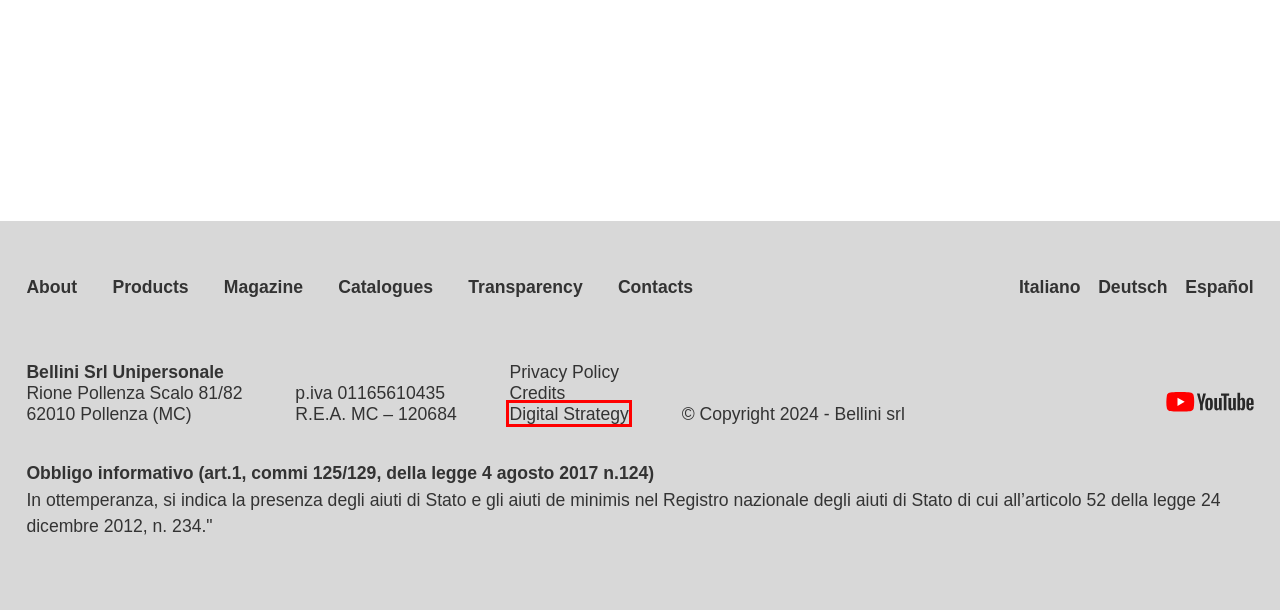You have been given a screenshot of a webpage with a red bounding box around a UI element. Select the most appropriate webpage description for the new webpage that appears after clicking the element within the red bounding box. The choices are:
A. About - Bellini Srl
B. Tadao Agency
C. Double box - Bellini Srl
D. Veranda horizons meeting - Bellini Srl
E. Download - Bellini Srl
F. Andrea Barchiesi — Business and Digital Strategist
G. Privacy policy - Bellini Srl
H. Blackout-filtering - Bellini Srl

F